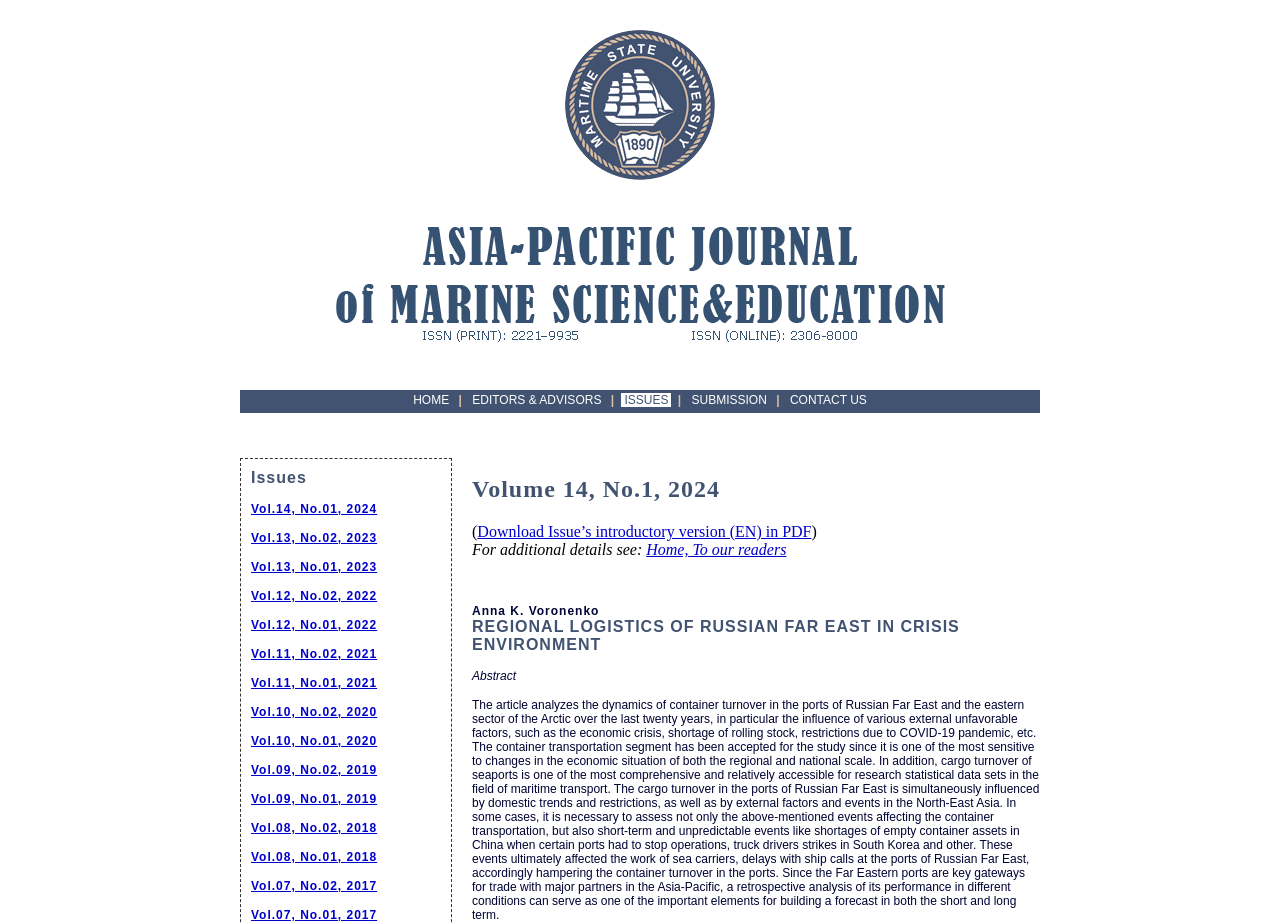Determine the bounding box coordinates for the region that must be clicked to execute the following instruction: "Read the article by Anna K. Voronenko".

[0.188, 0.654, 0.812, 0.669]